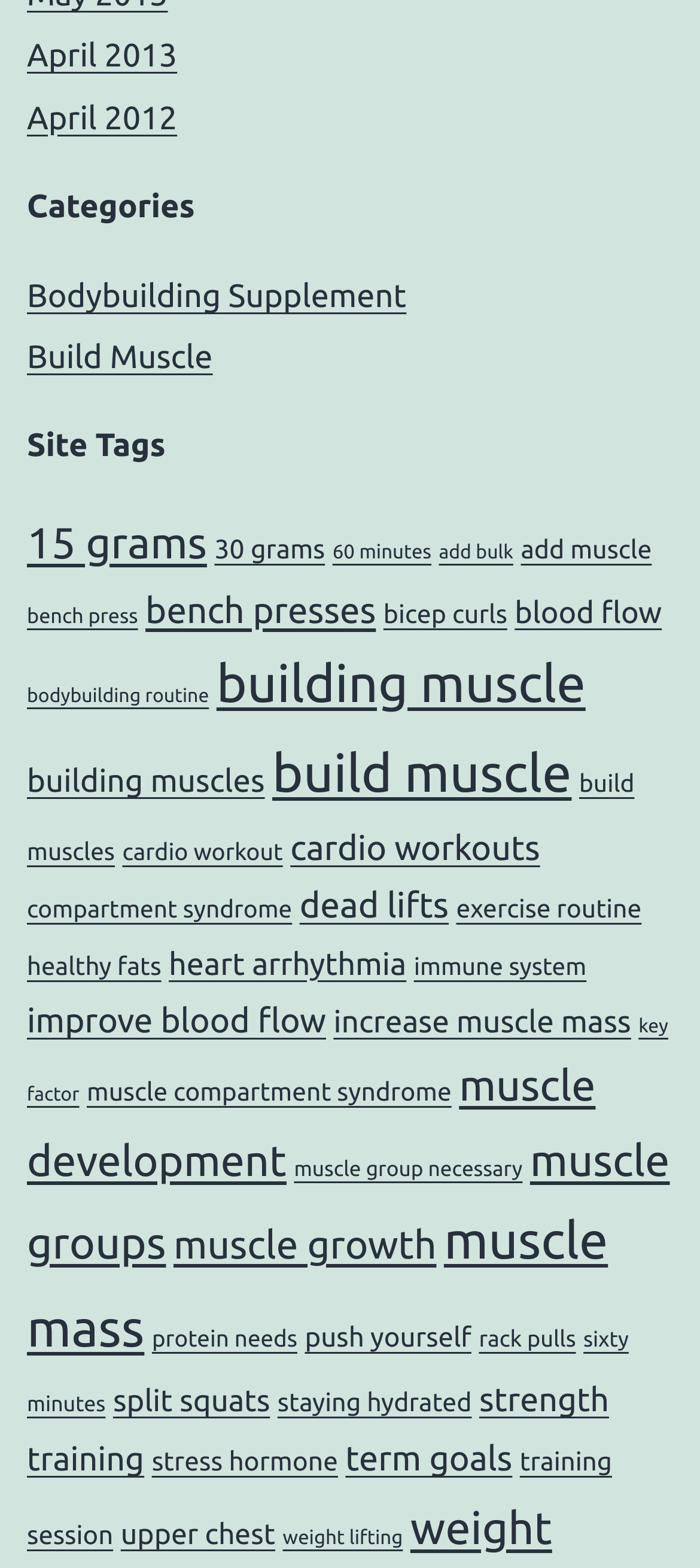Locate the bounding box coordinates of the element that should be clicked to execute the following instruction: "View 'building muscle' category".

[0.309, 0.418, 0.837, 0.454]